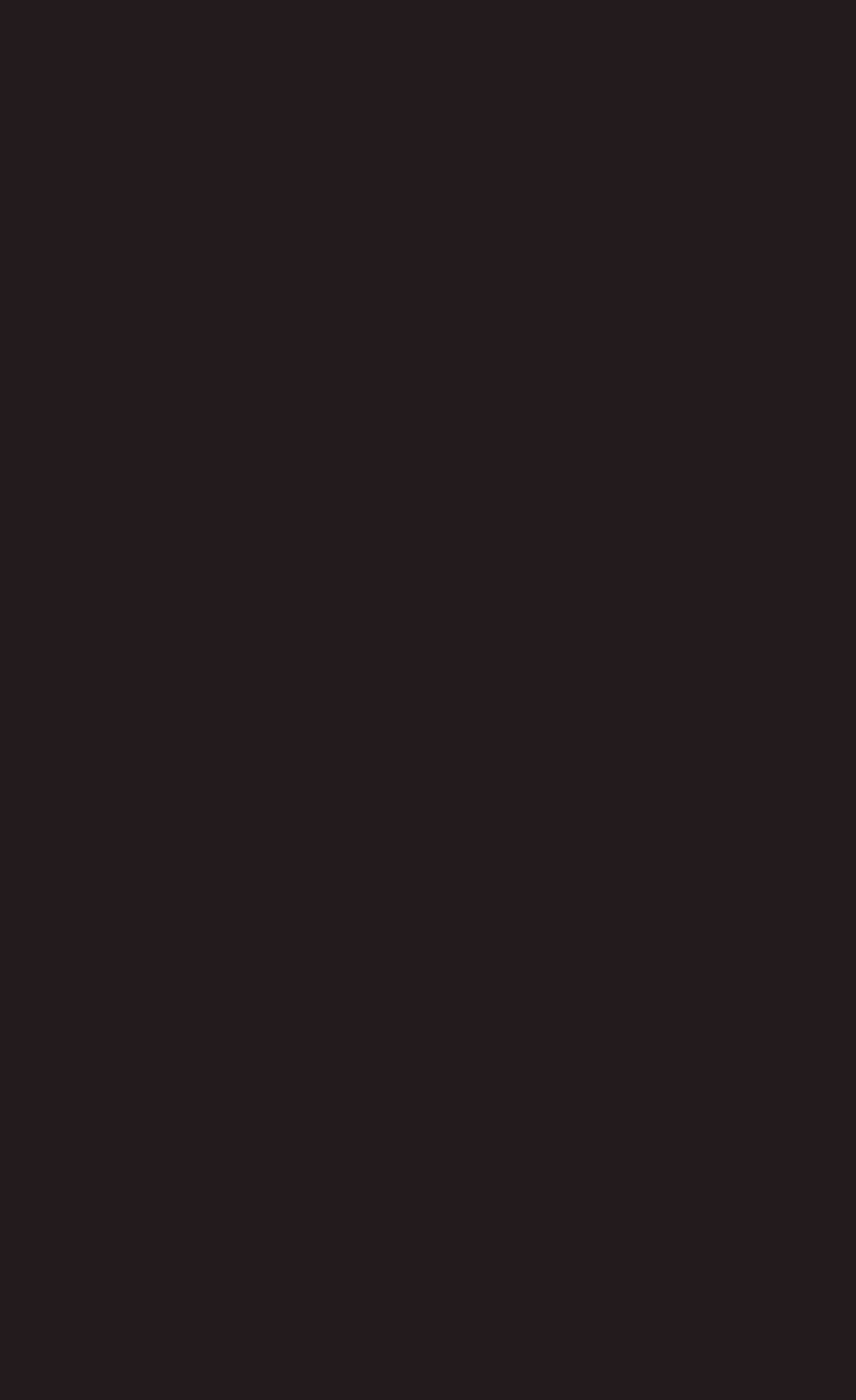Kindly determine the bounding box coordinates for the area that needs to be clicked to execute this instruction: "Scroll to top".

[0.851, 0.079, 0.928, 0.126]